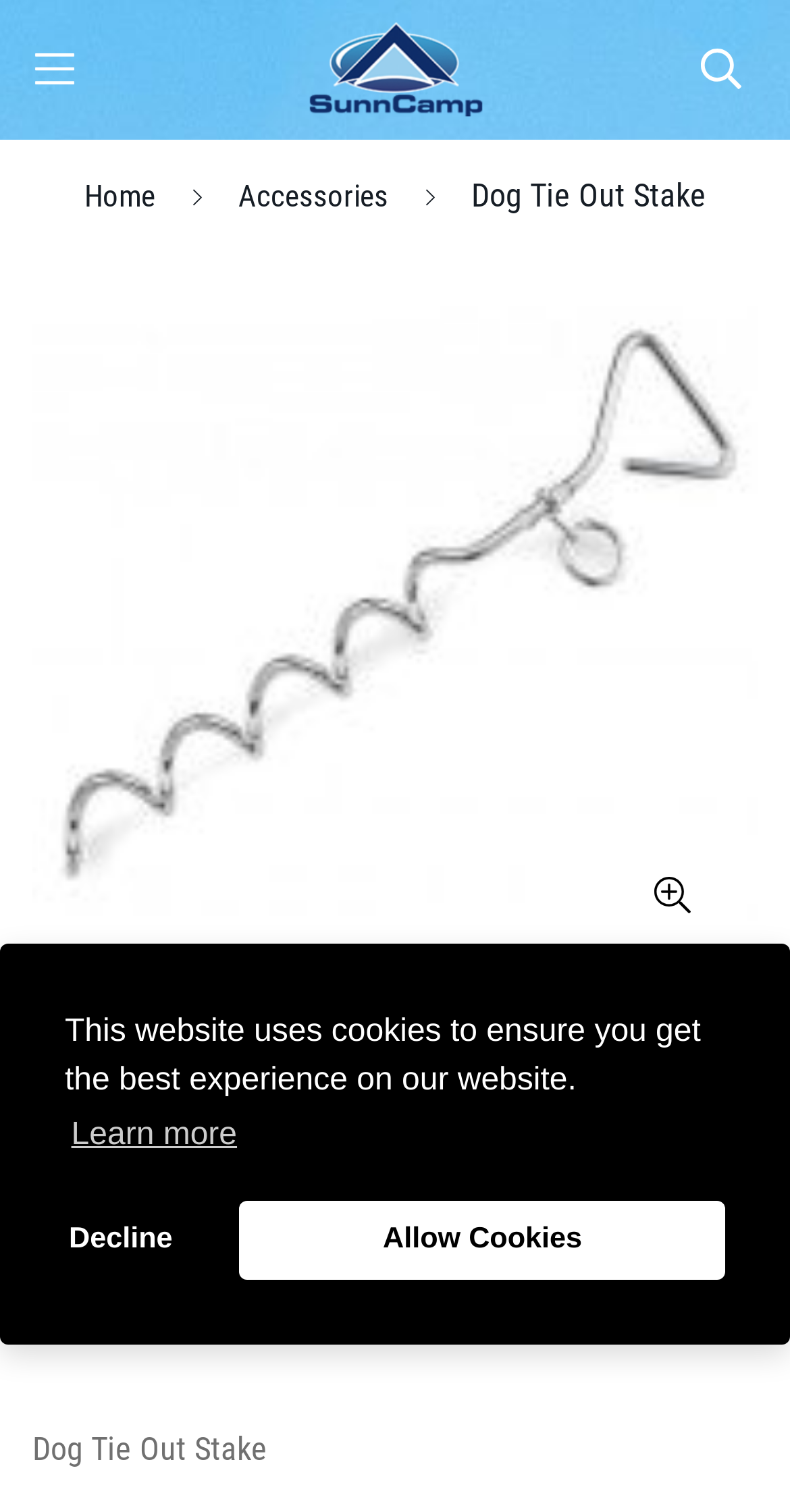What is the type of the product? Using the information from the screenshot, answer with a single word or phrase.

Pegs / General